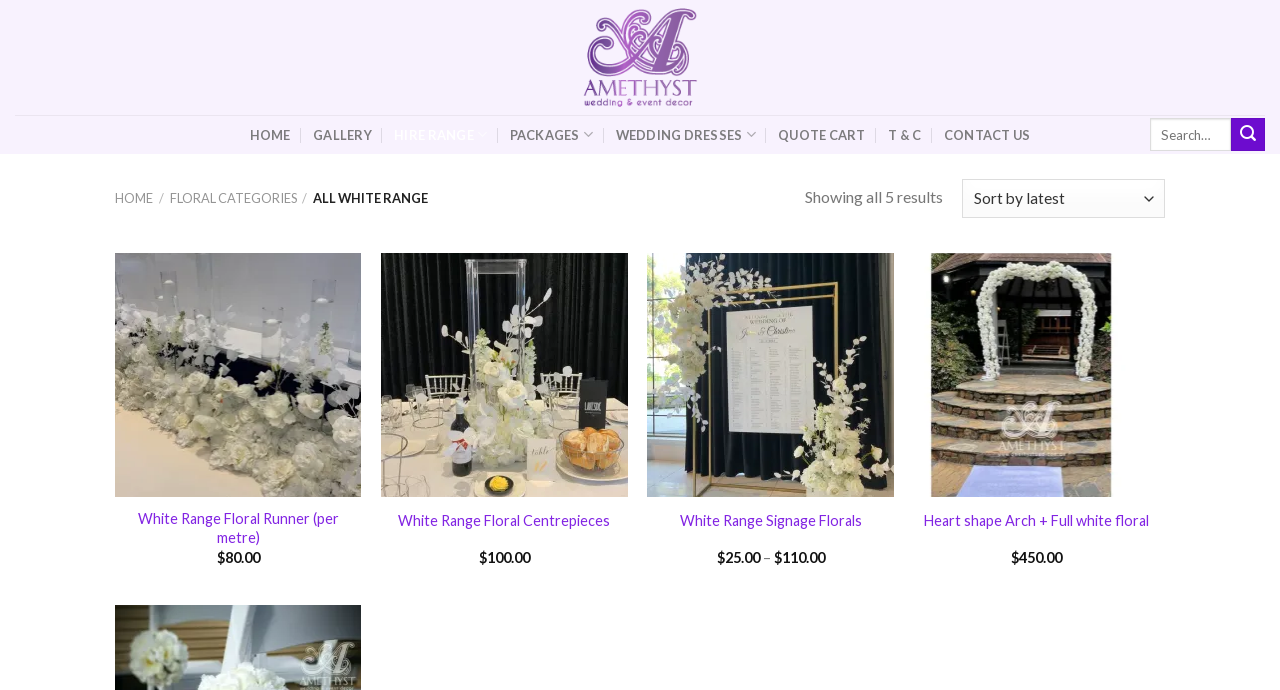What is the price of the White Range Floral Runner?
Use the information from the screenshot to give a comprehensive response to the question.

I found the product 'White Range Floral Runner (per metre)' and its corresponding price, which is $80.00.